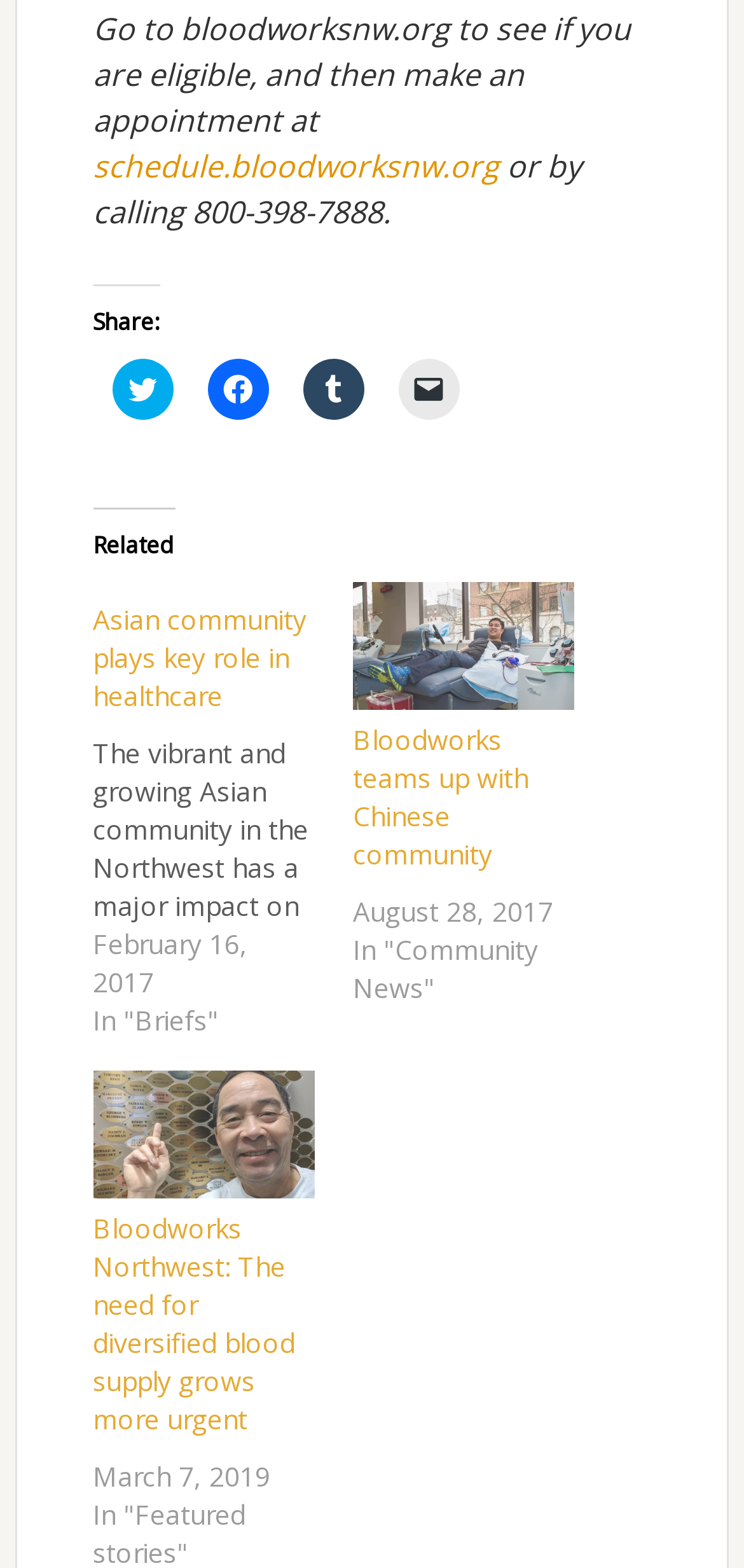Identify the bounding box coordinates of the clickable region necessary to fulfill the following instruction: "Read 'Asian community plays key role in healthcare'". The bounding box coordinates should be four float numbers between 0 and 1, i.e., [left, top, right, bottom].

[0.125, 0.372, 0.474, 0.664]